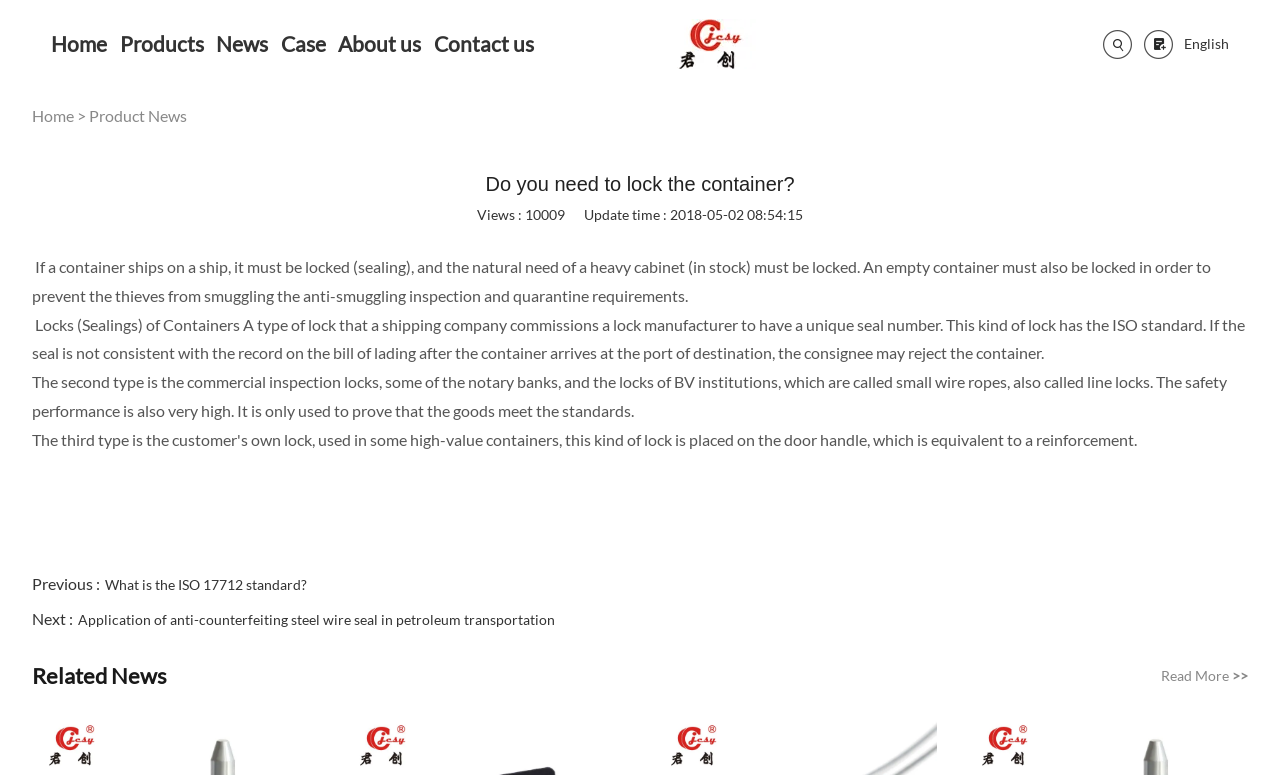How many views does this webpage have?
Carefully analyze the image and provide a detailed answer to the question.

The webpage displays the view count as 'Views : 10009', which indicates that this webpage has been viewed 10009 times.